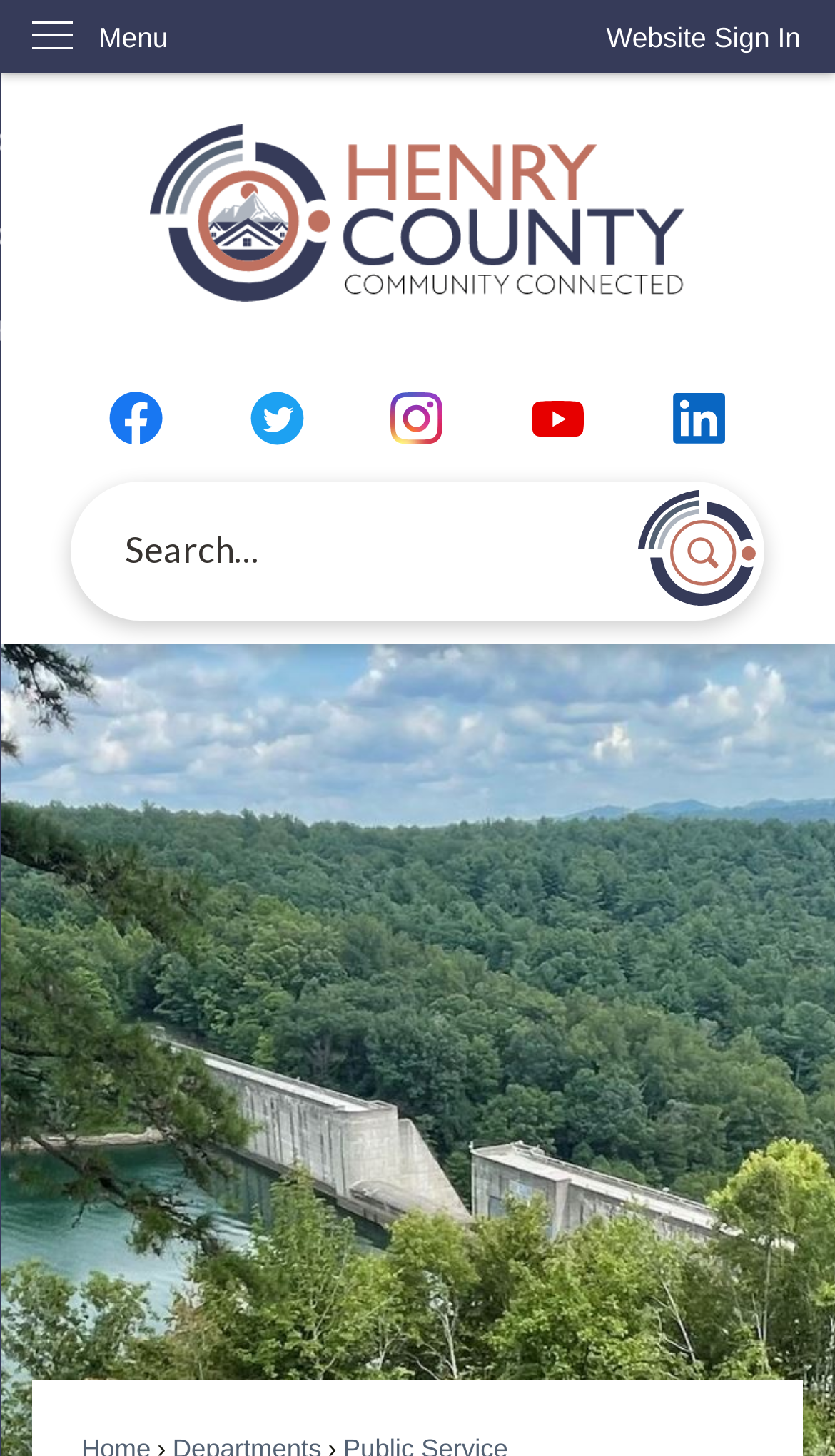Highlight the bounding box coordinates of the region I should click on to meet the following instruction: "Go to the home page".

[0.179, 0.085, 0.821, 0.207]